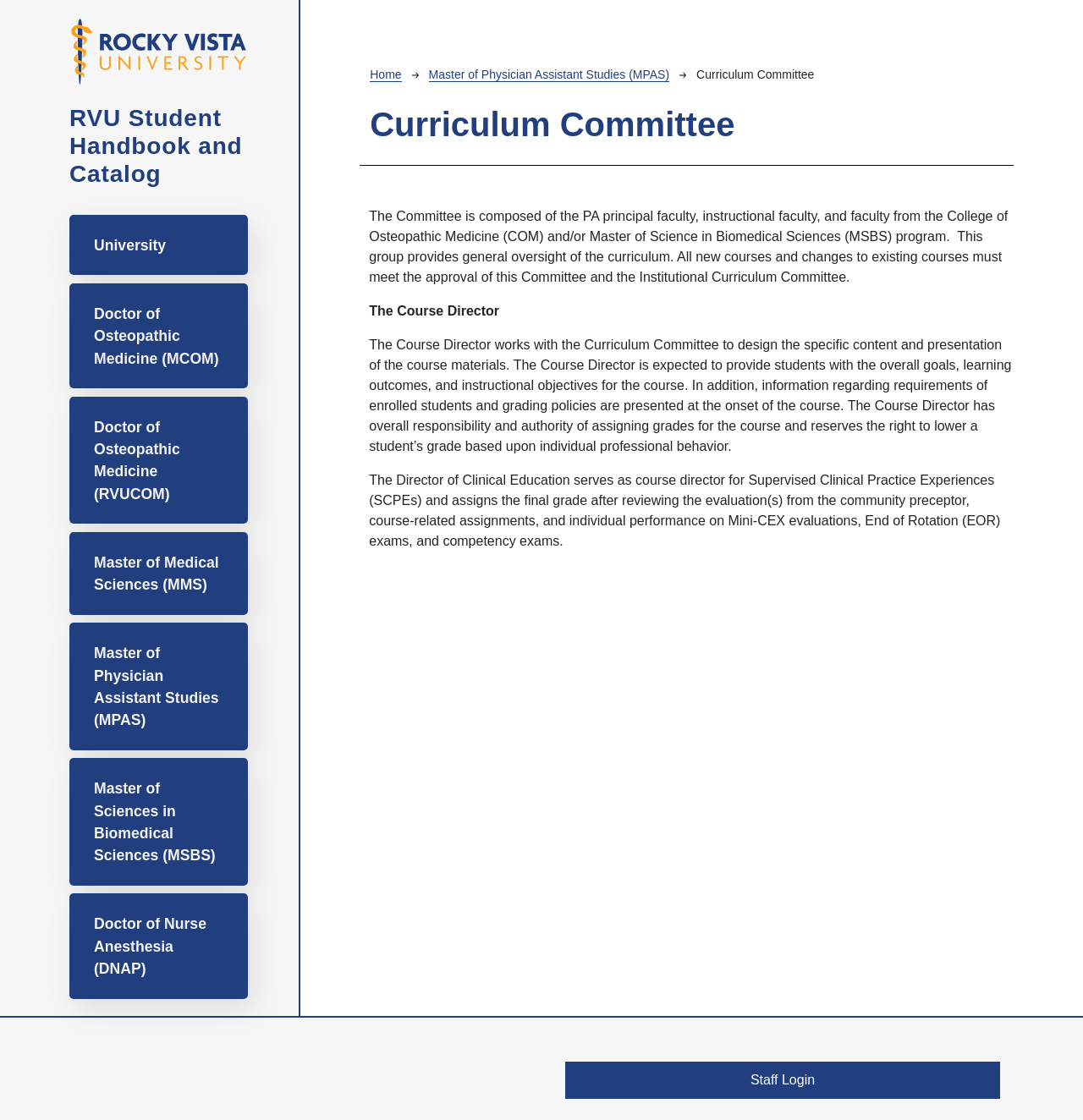Determine the bounding box coordinates of the clickable element to achieve the following action: 'Click the link to Rocky Vista University catalog'. Provide the coordinates as four float values between 0 and 1, formatted as [left, top, right, bottom].

[0.064, 0.047, 0.229, 0.059]